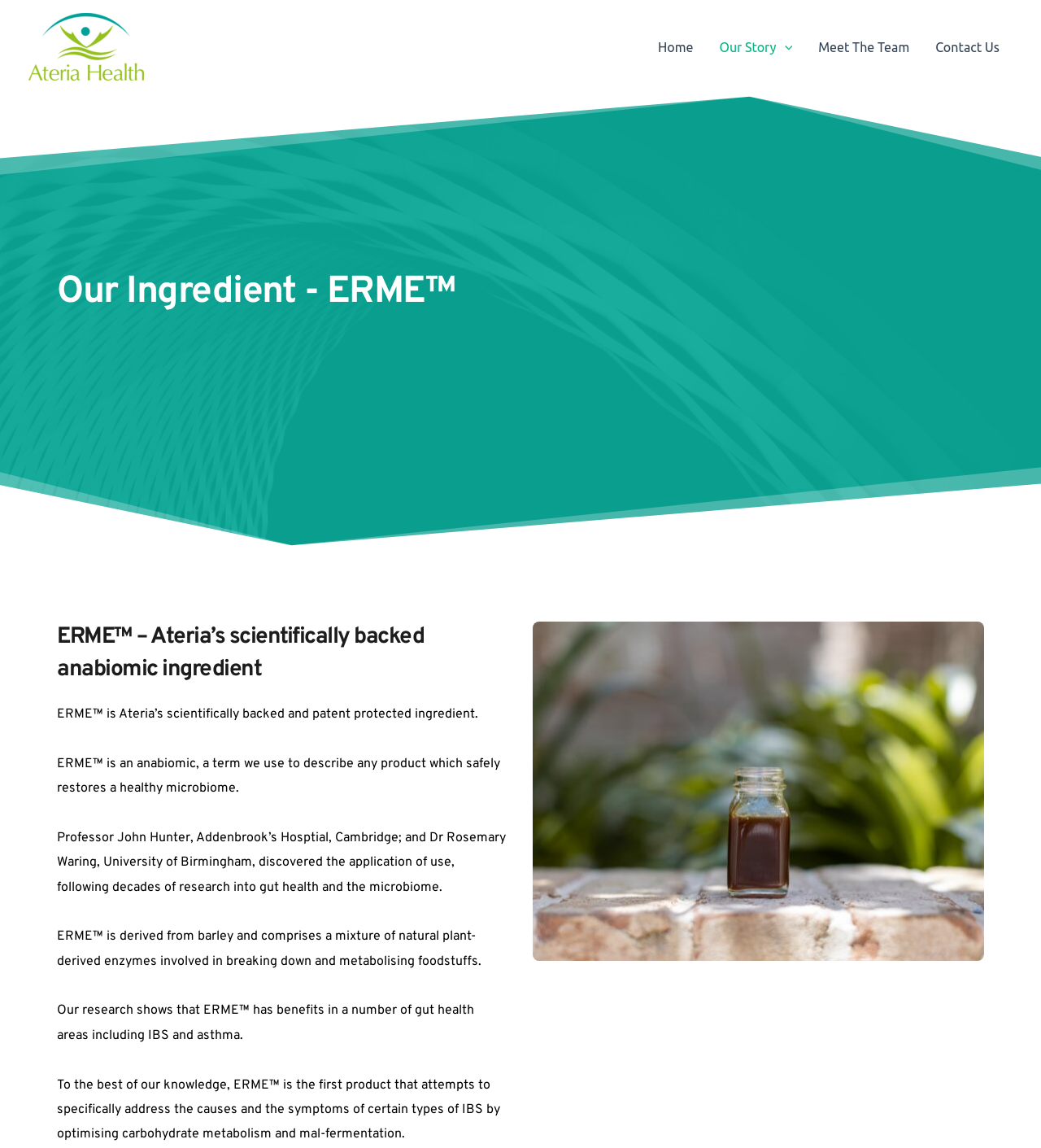Answer this question using a single word or a brief phrase:
What is the name of the company?

Ateria Health